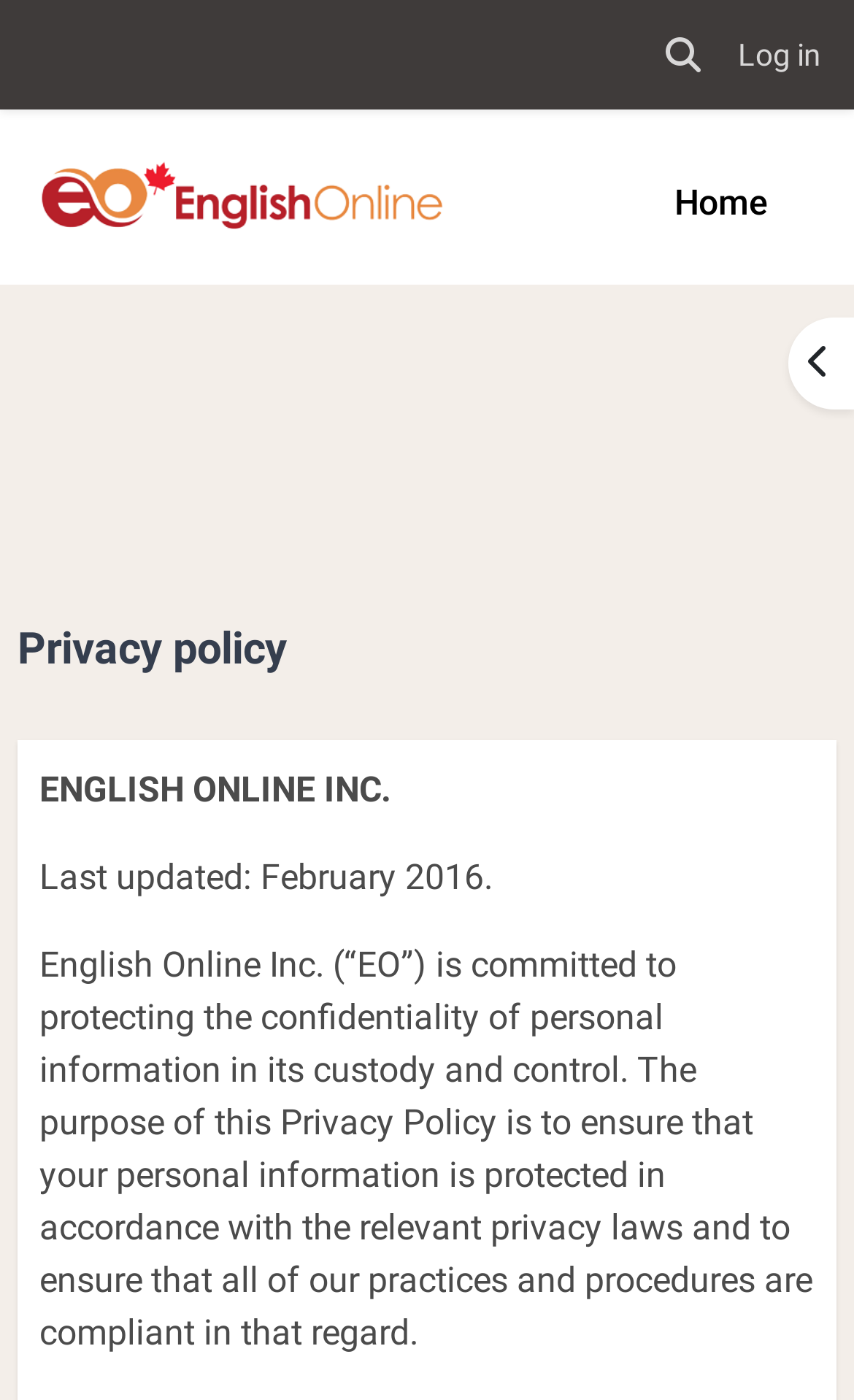Utilize the information from the image to answer the question in detail:
What can be found in the navigation section?

The navigation section, located at the top of the webpage, contains the 'Site navigation' element, which likely provides links to other parts of the website.